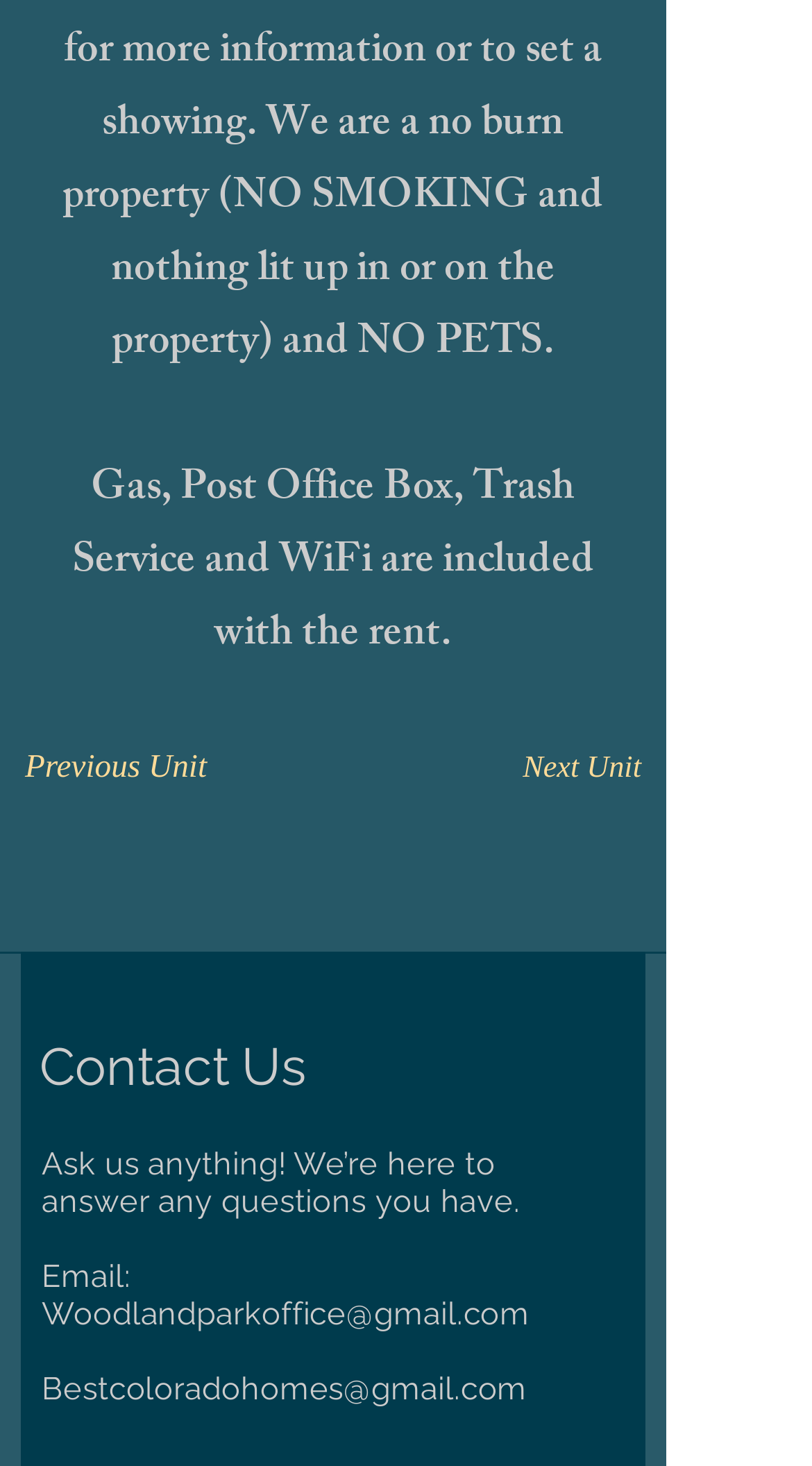Respond with a single word or phrase:
What is included with the rent?

Gas, Post Office Box, Trash Service and WiFi